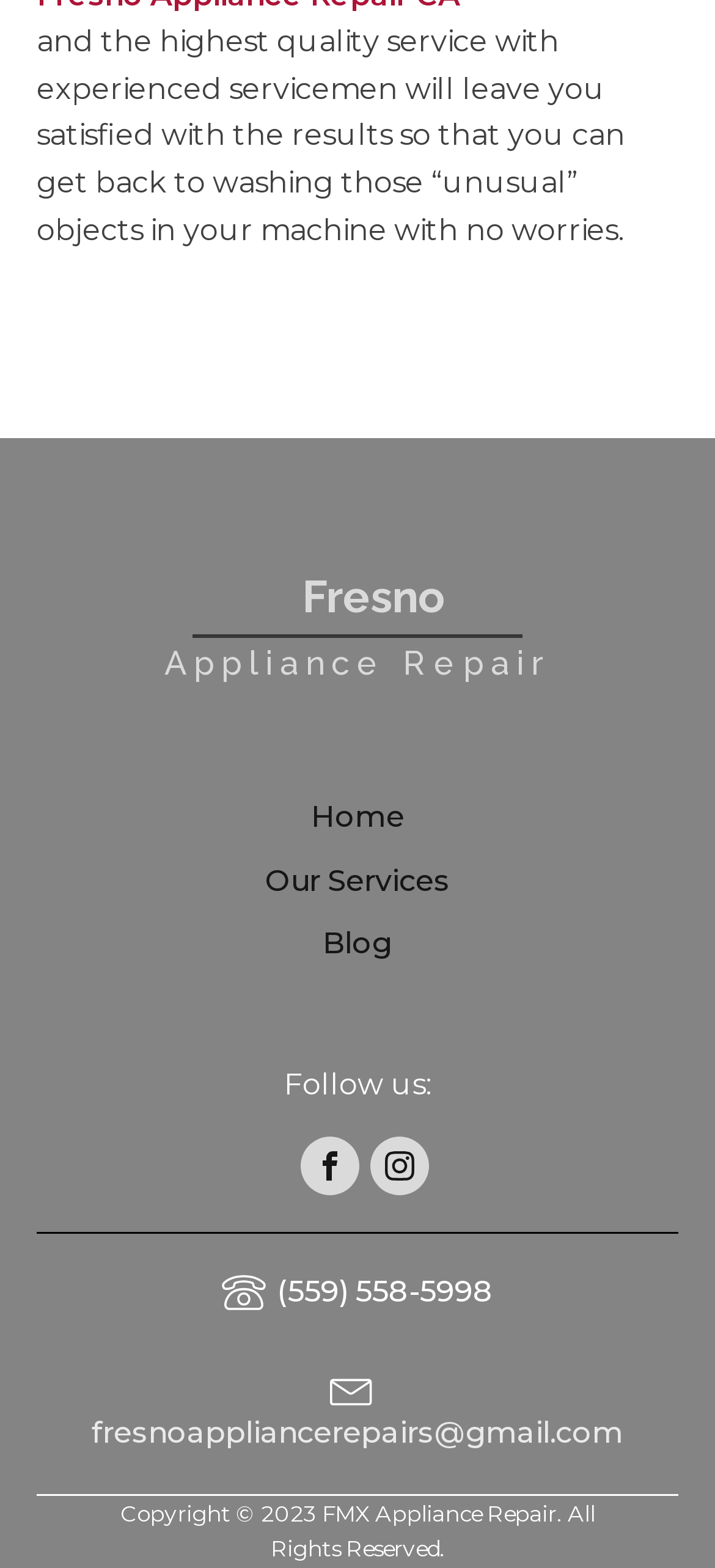Please identify the bounding box coordinates of the clickable element to fulfill the following instruction: "Go to Home". The coordinates should be four float numbers between 0 and 1, i.e., [left, top, right, bottom].

[0.435, 0.509, 0.565, 0.535]